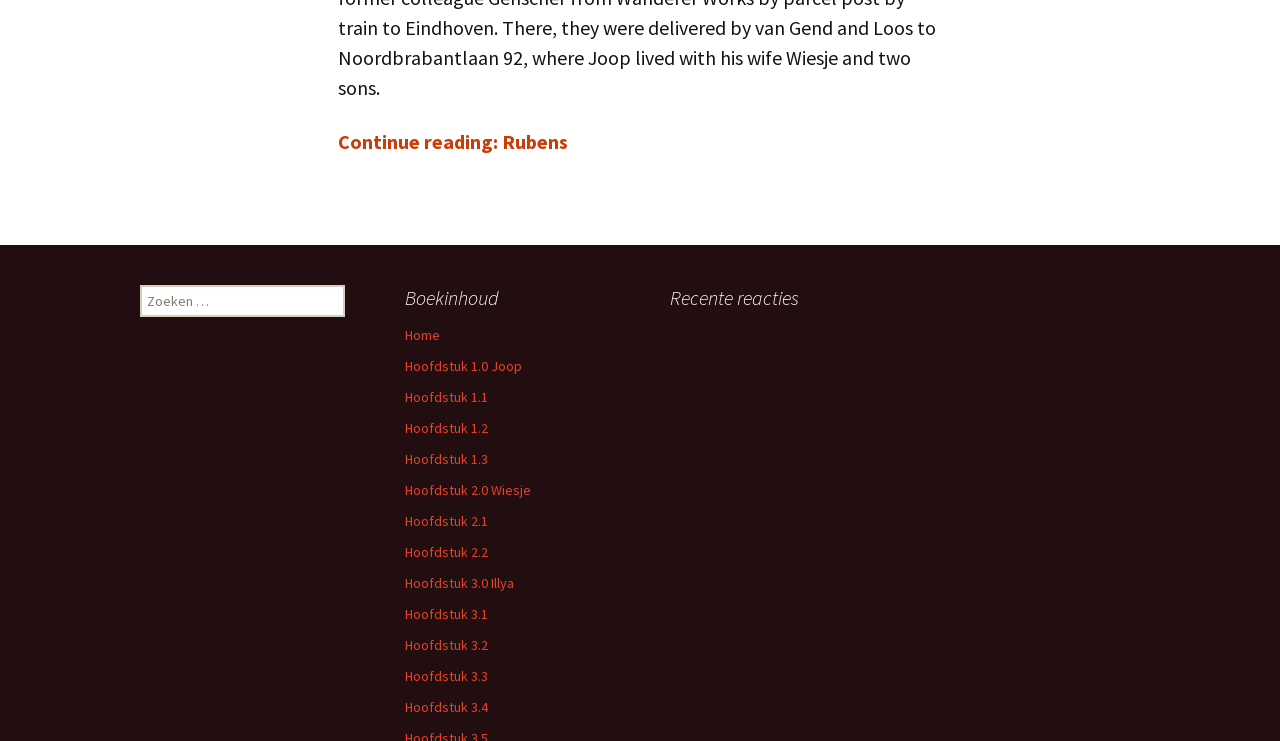Identify the bounding box coordinates of the area that should be clicked in order to complete the given instruction: "Go to home page". The bounding box coordinates should be four float numbers between 0 and 1, i.e., [left, top, right, bottom].

[0.316, 0.44, 0.344, 0.465]